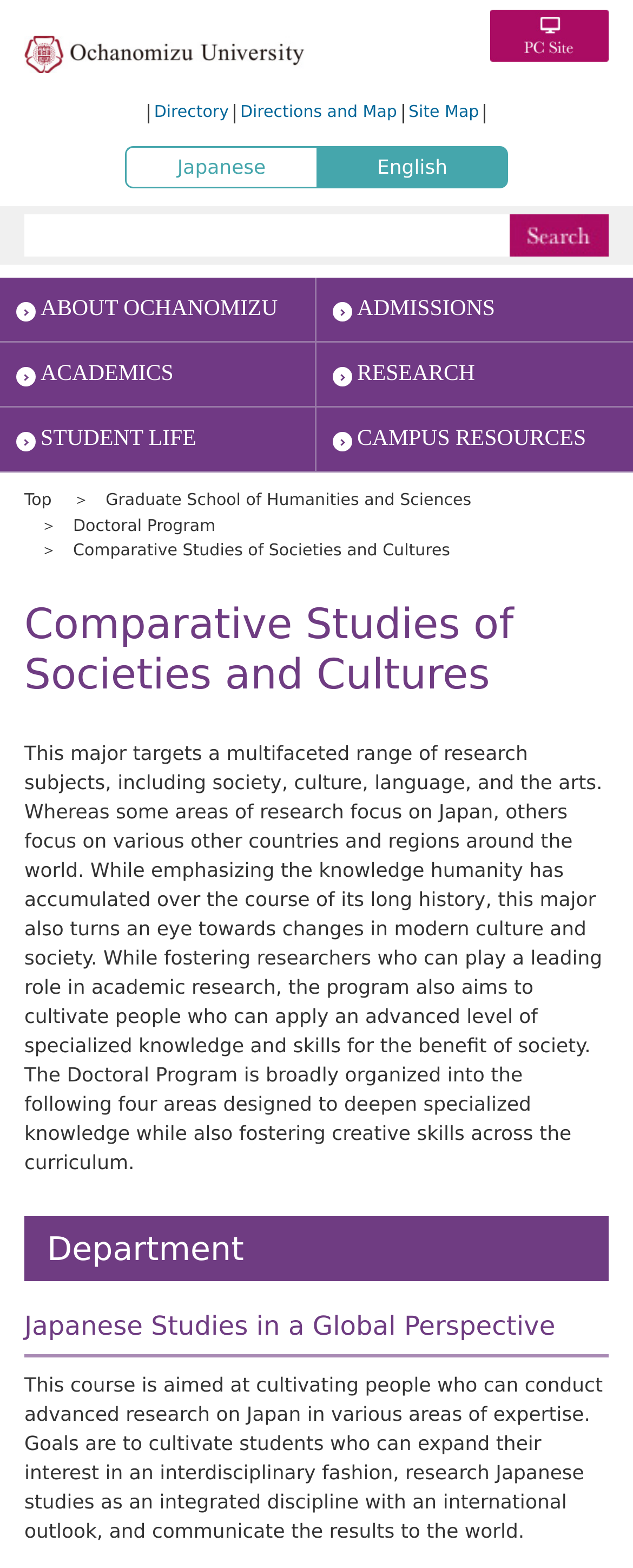What is the name of the university?
Using the information from the image, provide a comprehensive answer to the question.

The name of the university can be found in the top-left corner of the webpage, where it is written as 'Ochanomizu University' in both text and image forms.